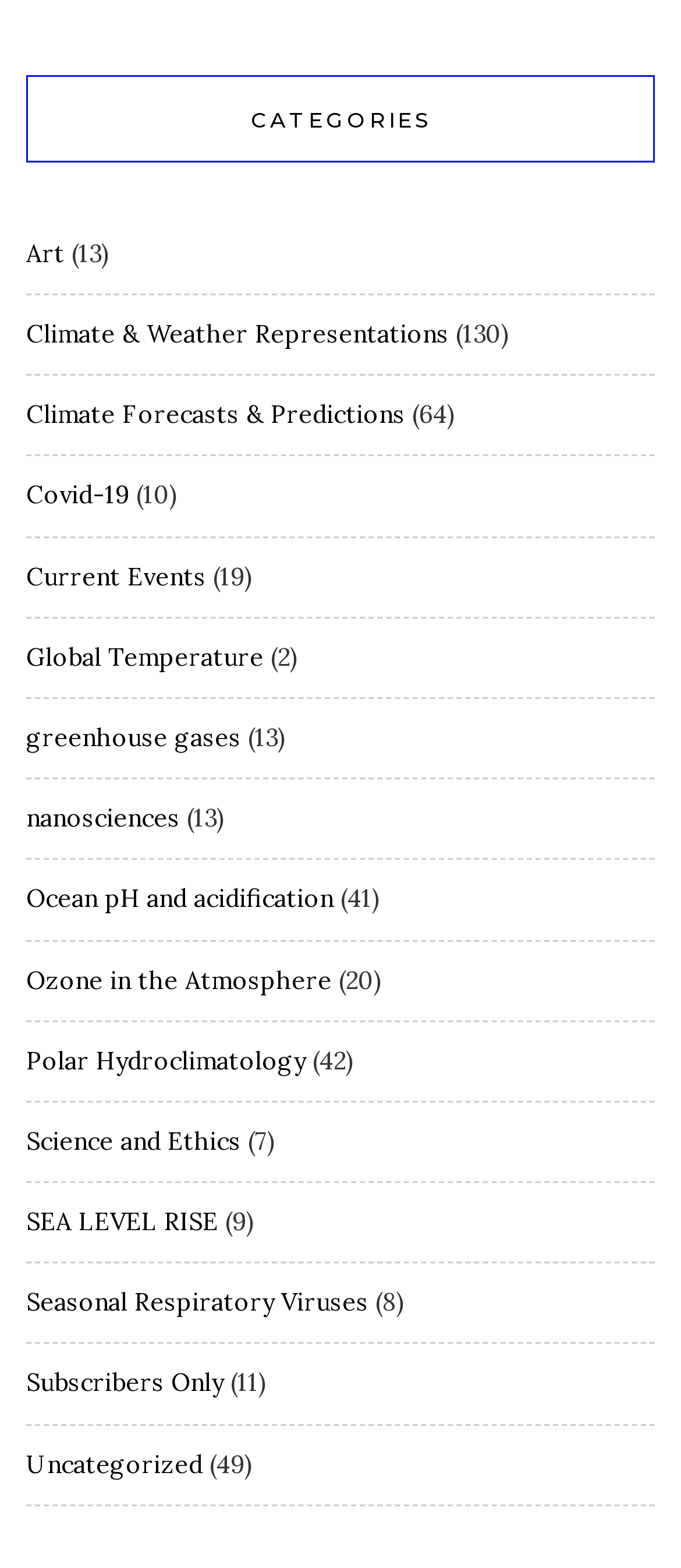For the given element description Science and Ethics, determine the bounding box coordinates of the UI element. The coordinates should follow the format (top-left x, top-left y, bottom-right x, bottom-right y) and be within the range of 0 to 1.

[0.038, 0.718, 0.354, 0.738]